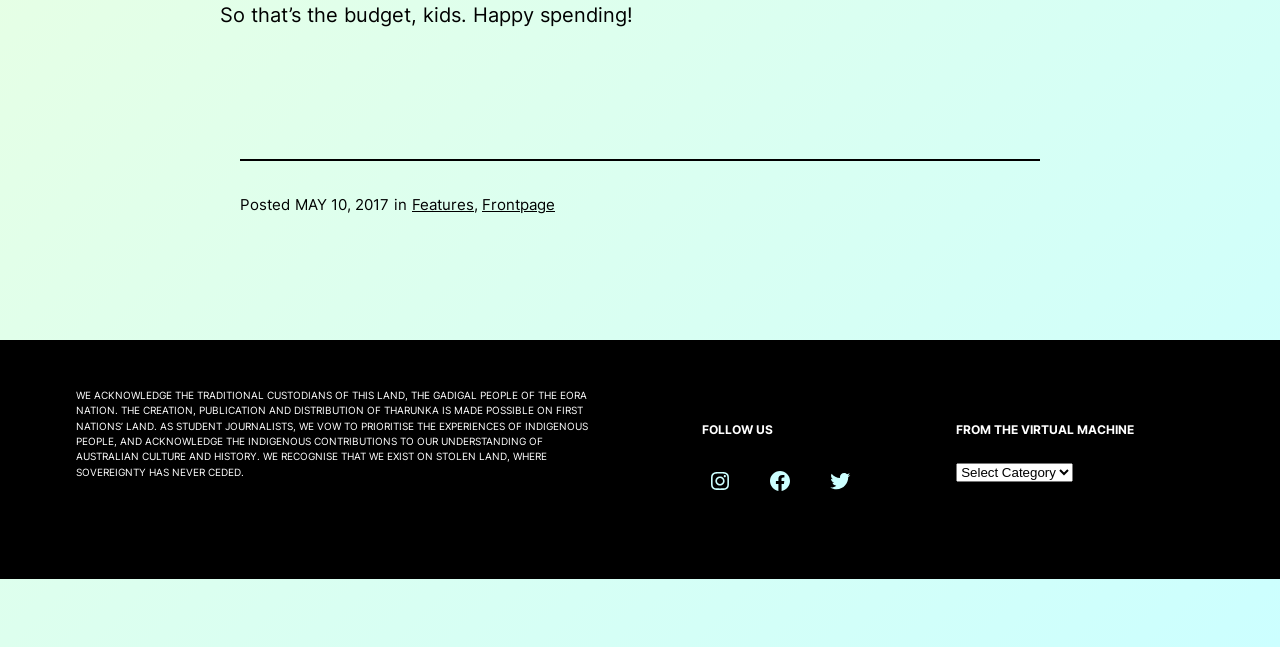What is the date of the post?
Craft a detailed and extensive response to the question.

I found the date of the post by looking at the text 'Posted' followed by a time element, and then a static text element with the date 'MAY 10, 2017'.